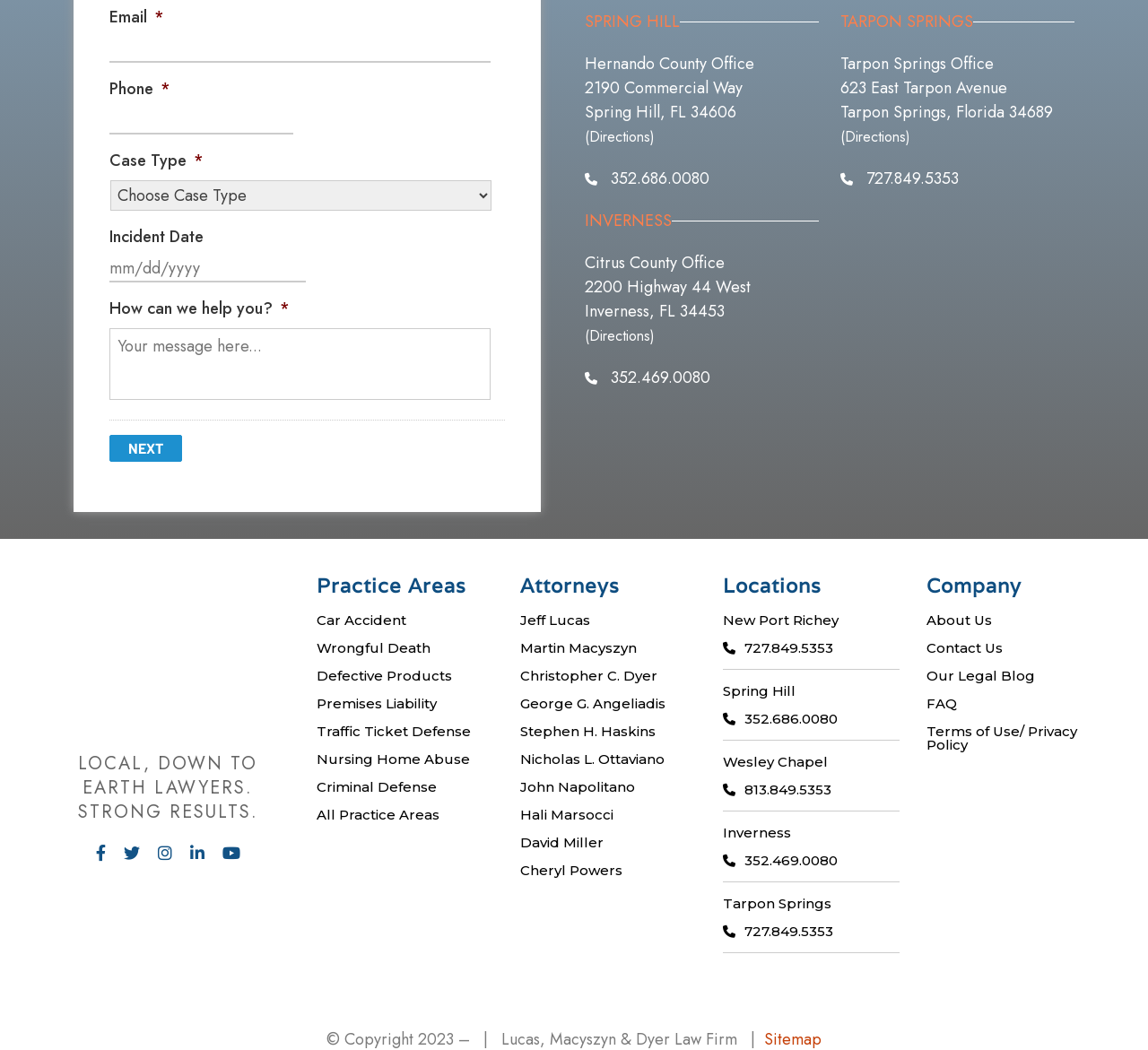Provide a brief response in the form of a single word or phrase:
What is the format for the incident date?

MM/DD/YYYY